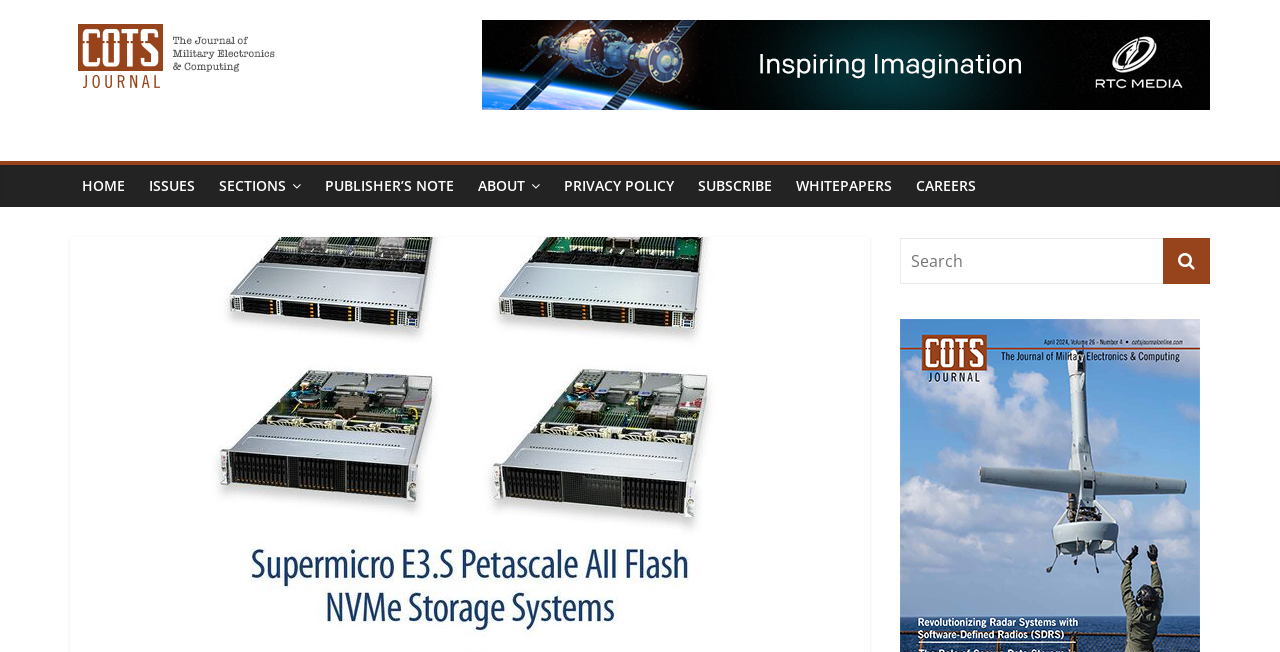Locate the bounding box coordinates of the clickable element to fulfill the following instruction: "go to HOME page". Provide the coordinates as four float numbers between 0 and 1 in the format [left, top, right, bottom].

[0.055, 0.252, 0.107, 0.317]